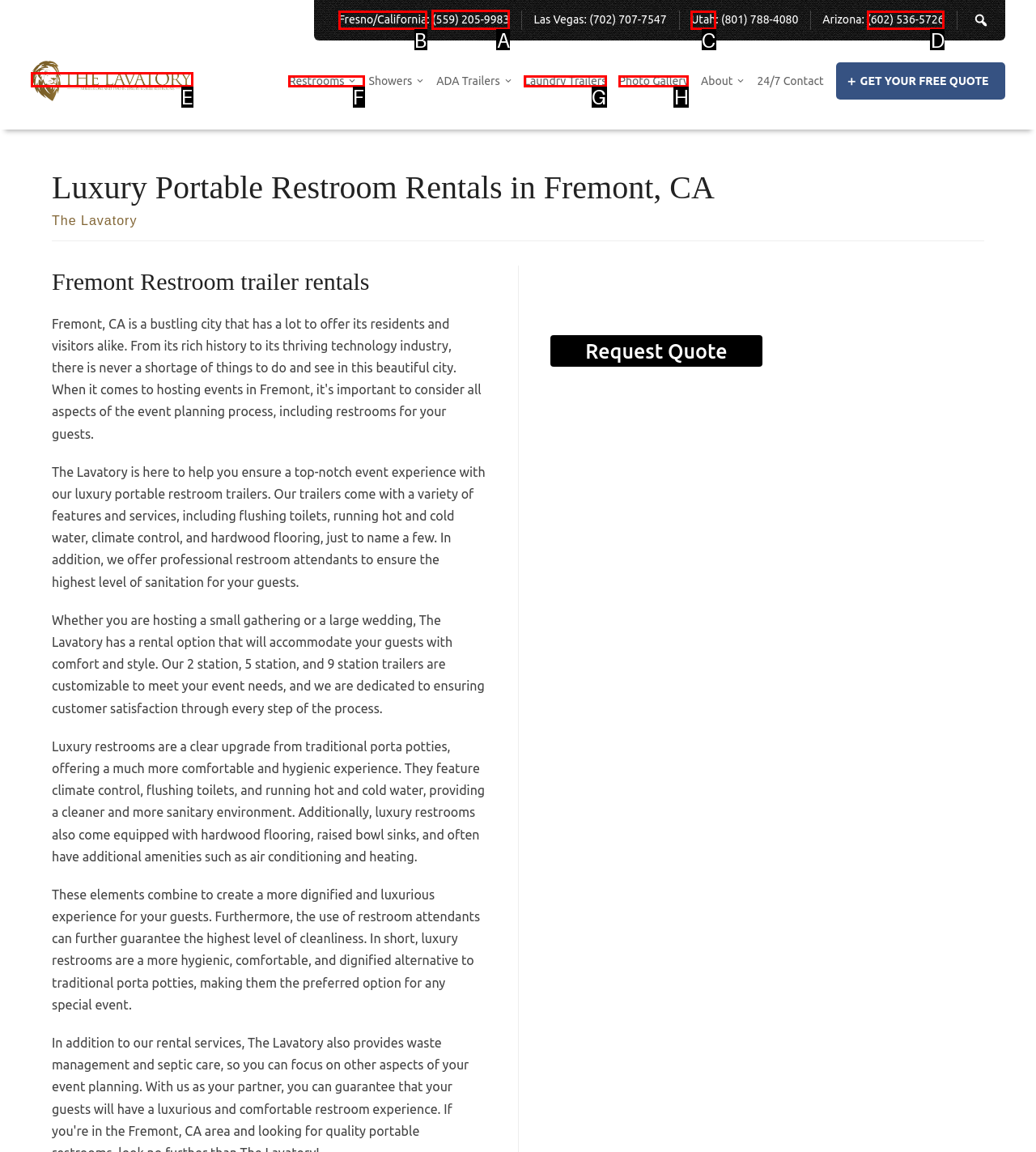Determine the appropriate lettered choice for the task: Call the phone number (559) 205-9983. Reply with the correct letter.

A